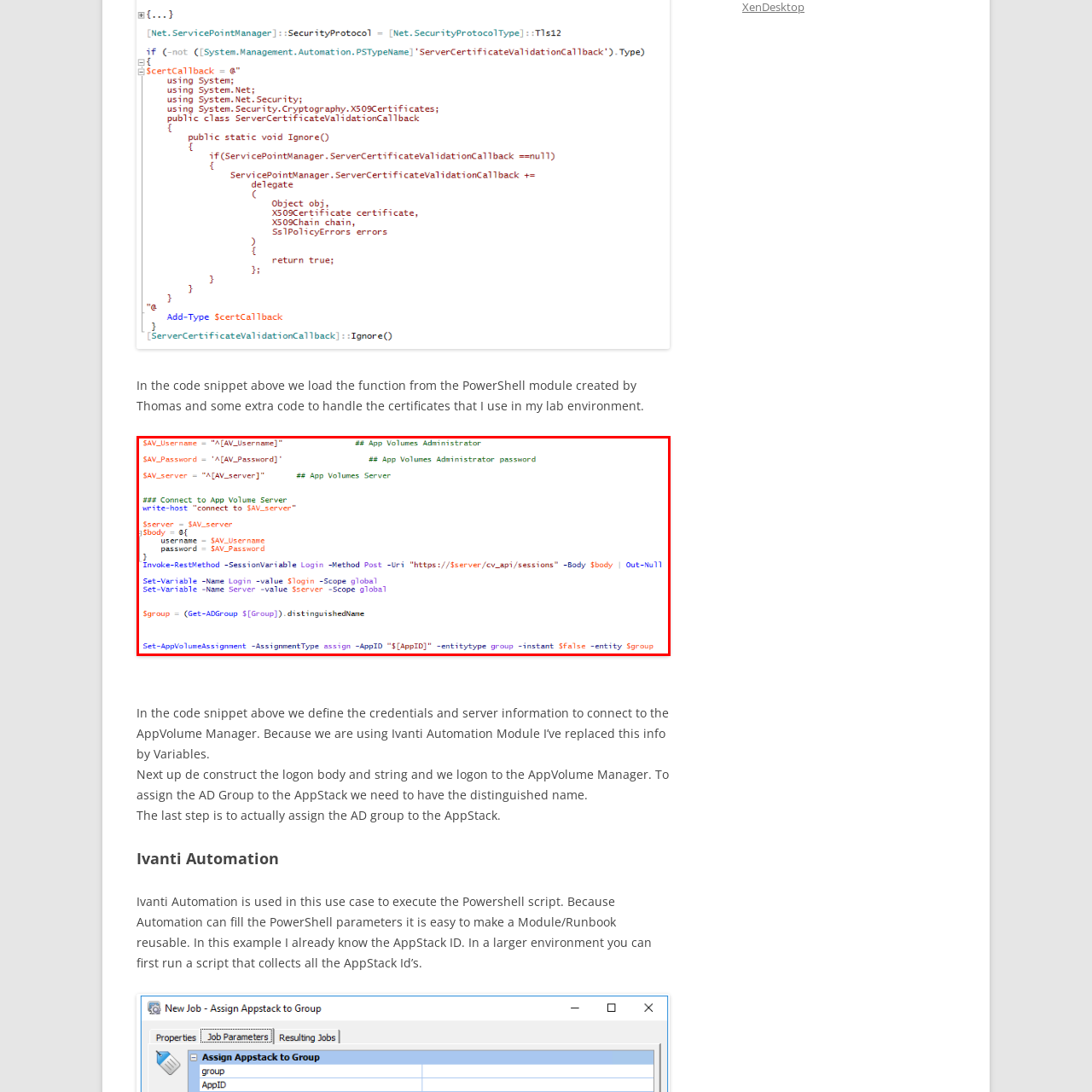What is the benefit of using PowerShell scripts?
Look at the image section surrounded by the red bounding box and provide a concise answer in one word or phrase.

Simplify administrative tasks